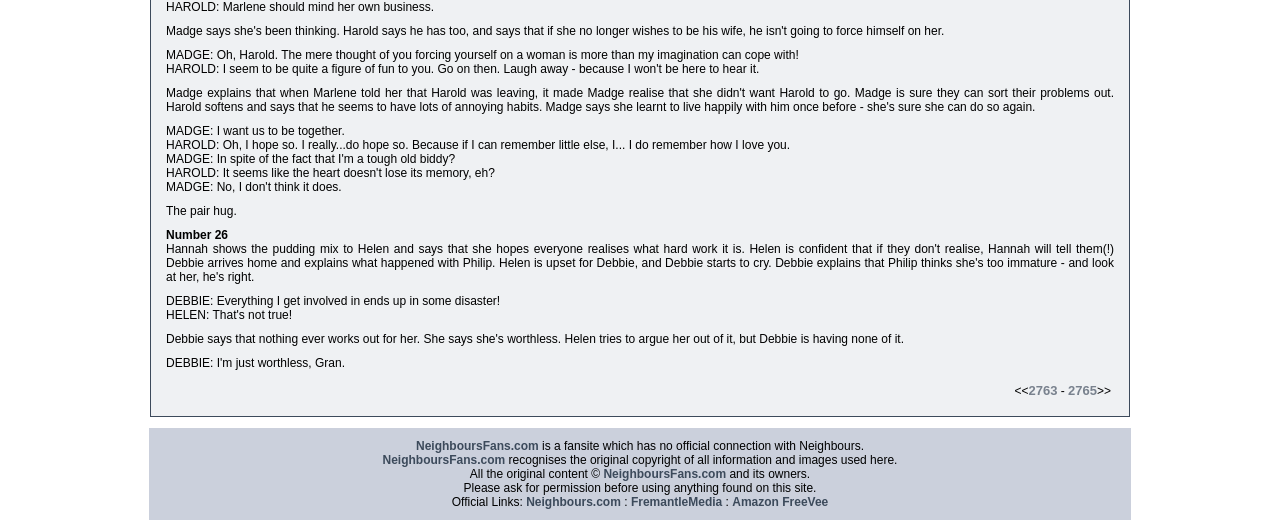What is the context of the conversation between Harold and Madge?
Using the image, answer in one word or phrase.

A romantic relationship